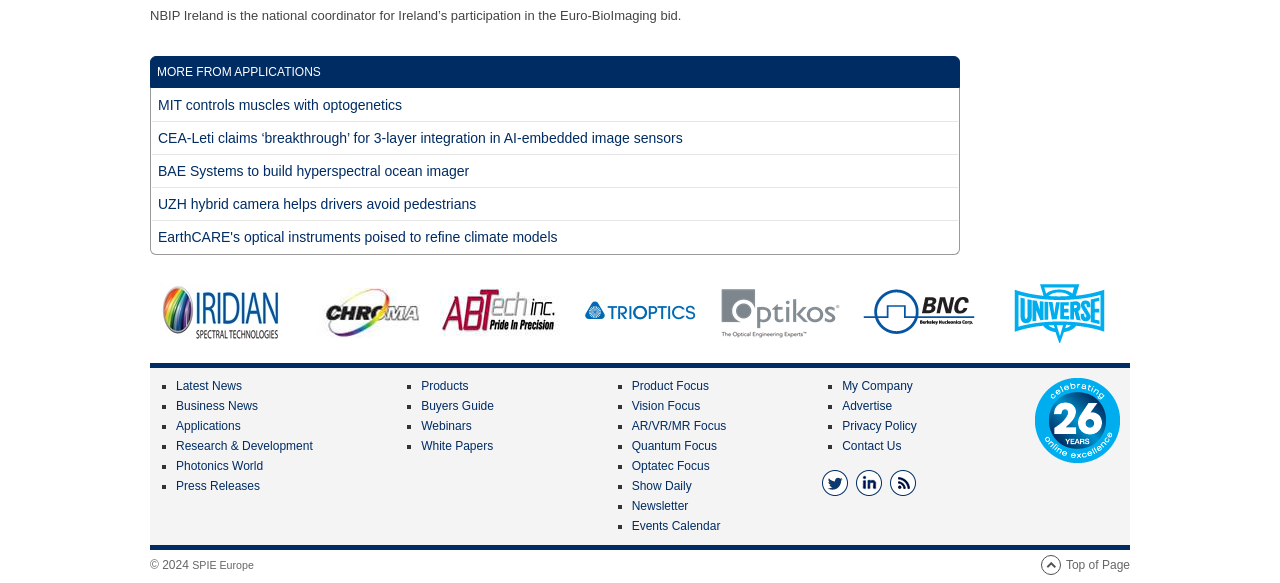Using the given element description, provide the bounding box coordinates (top-left x, top-left y, bottom-right x, bottom-right y) for the corresponding UI element in the screenshot: Newsletter

[0.493, 0.856, 0.538, 0.88]